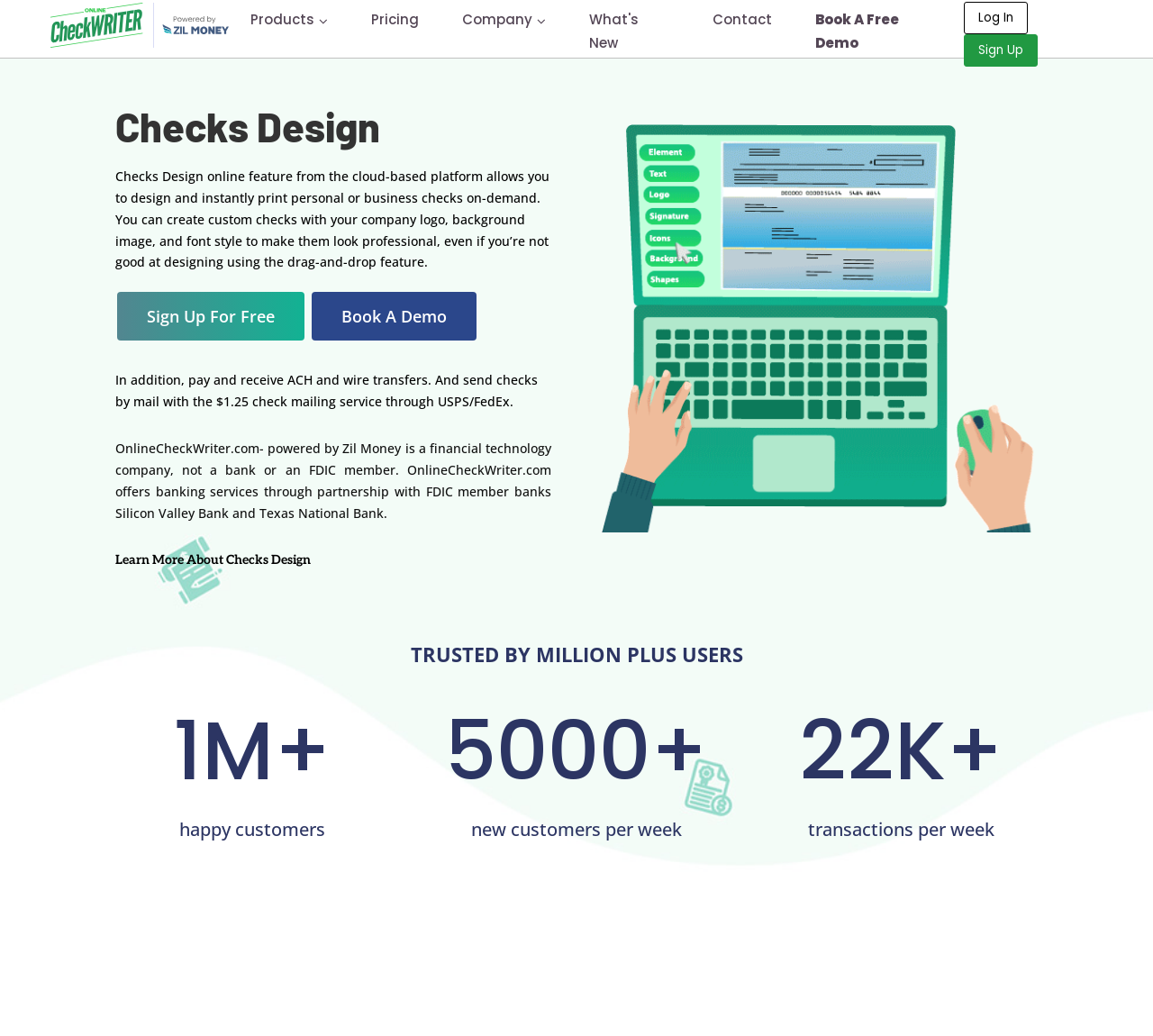What is the name of the company that powers this platform?
Look at the screenshot and give a one-word or phrase answer.

Zil Money